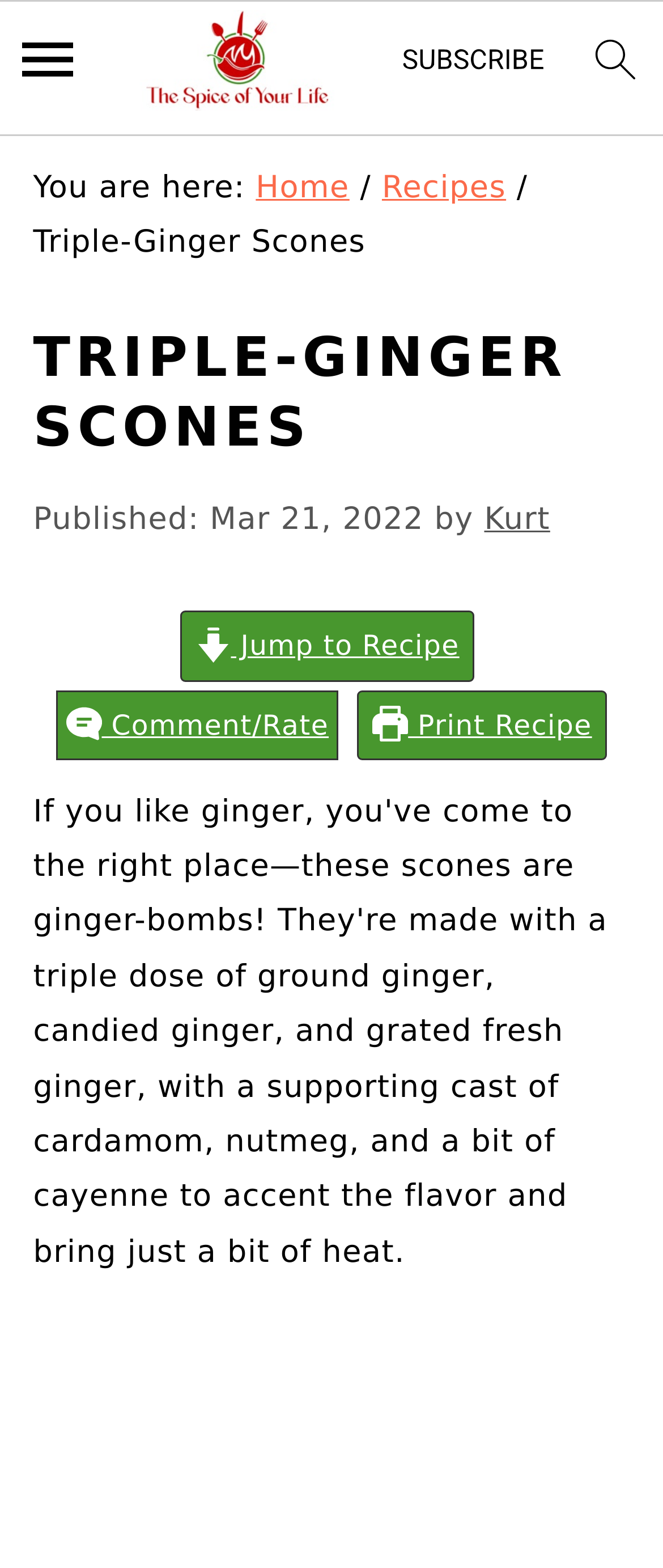Specify the bounding box coordinates of the area to click in order to follow the given instruction: "print recipe."

[0.539, 0.44, 0.916, 0.484]